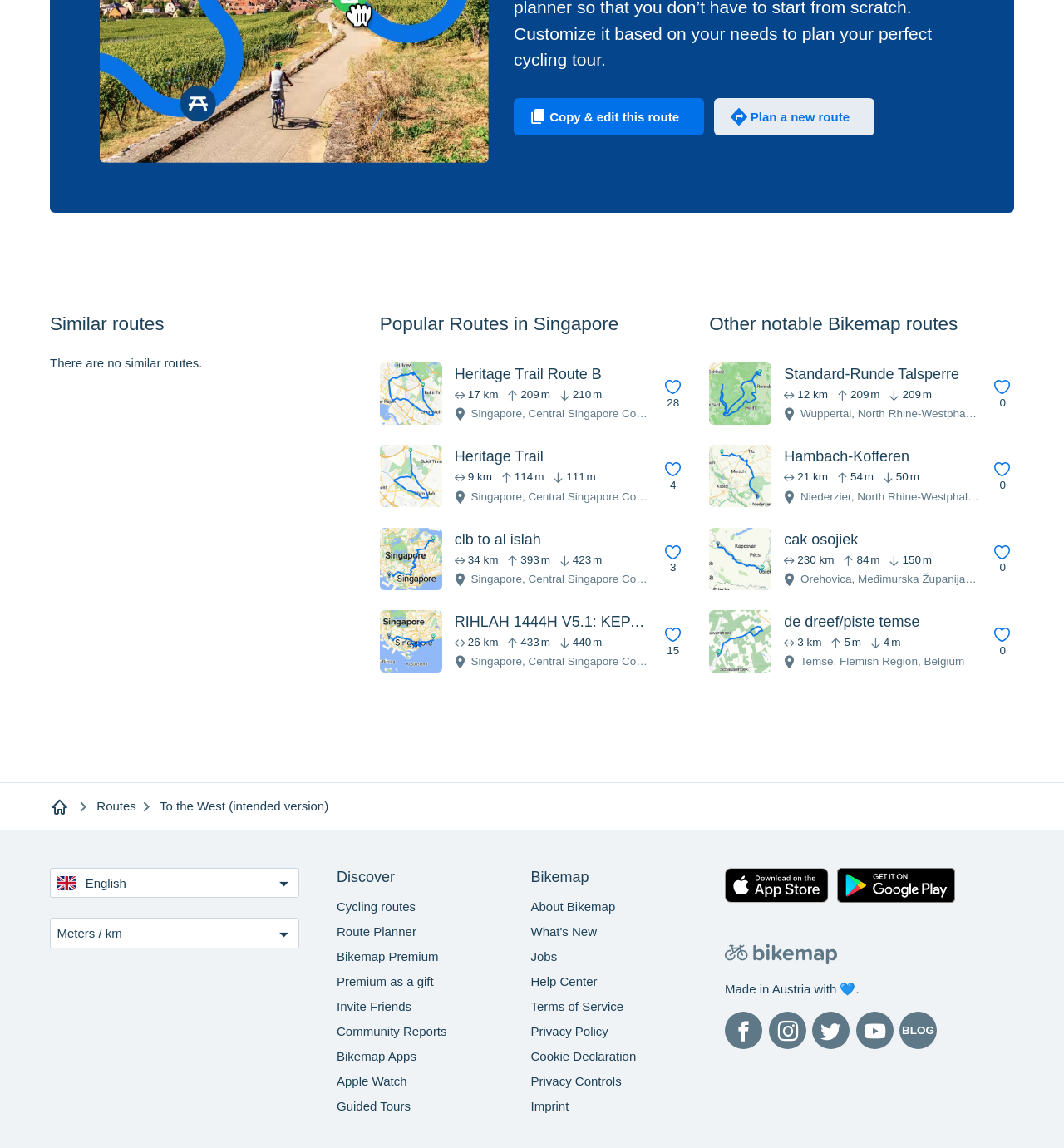Identify the bounding box coordinates for the region to click in order to carry out this instruction: "View Heritage Trail Route B". Provide the coordinates using four float numbers between 0 and 1, formatted as [left, top, right, bottom].

[0.427, 0.319, 0.565, 0.333]